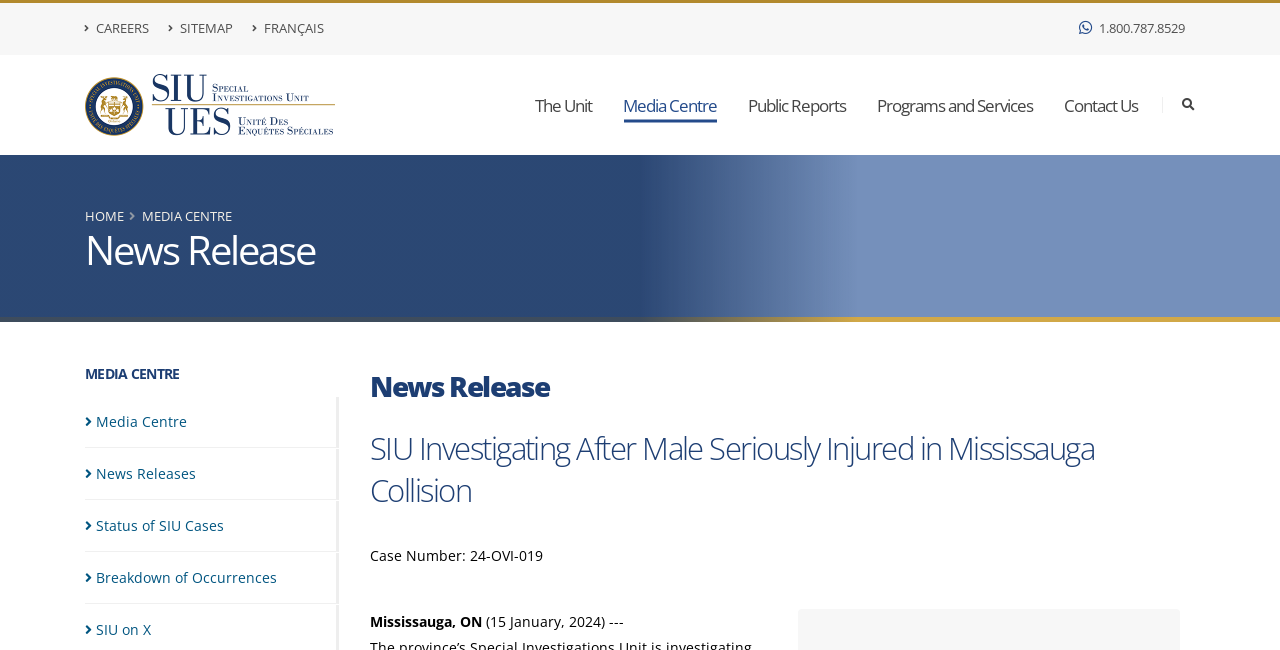Specify the bounding box coordinates of the area to click in order to execute this command: 'Visit the Media Centre page'. The coordinates should consist of four float numbers ranging from 0 to 1, and should be formatted as [left, top, right, bottom].

[0.407, 0.086, 0.474, 0.24]